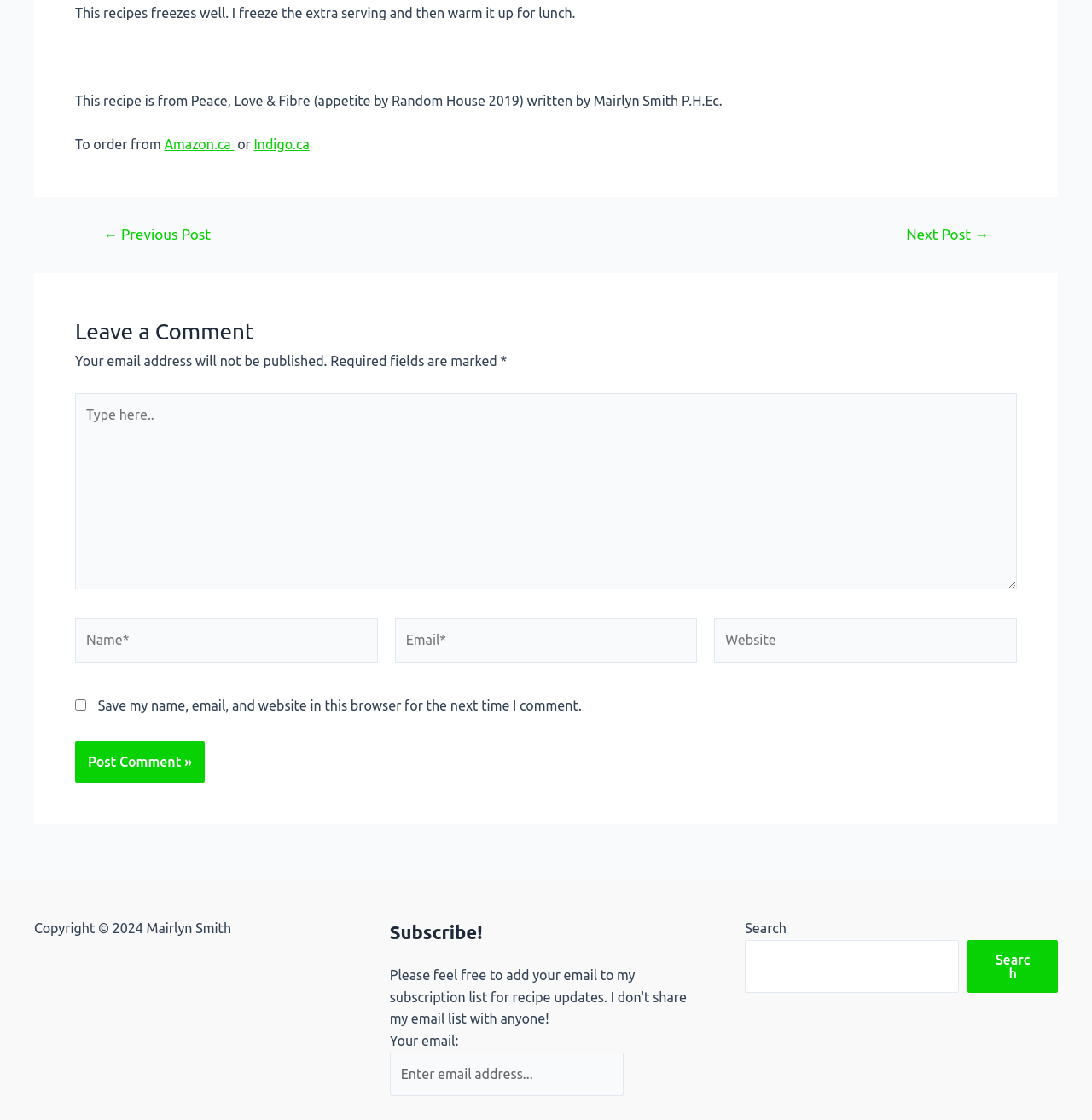Identify the bounding box coordinates for the region to click in order to carry out this instruction: "Click the 'Post Comment »' button". Provide the coordinates using four float numbers between 0 and 1, formatted as [left, top, right, bottom].

[0.069, 0.662, 0.187, 0.699]